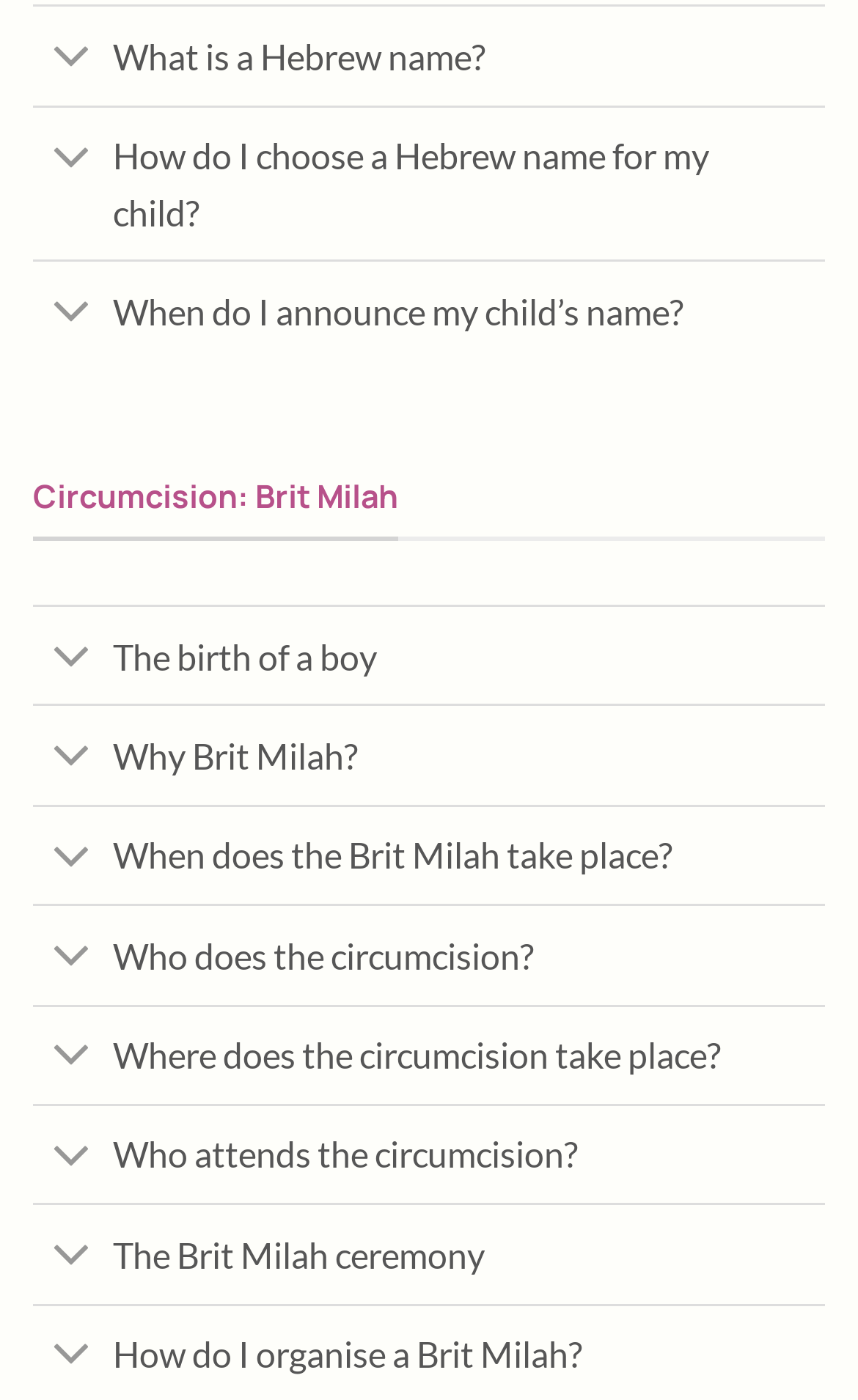Please provide the bounding box coordinates for the element that needs to be clicked to perform the instruction: "Toggle What is a Hebrew name?". The coordinates must consist of four float numbers between 0 and 1, formatted as [left, top, right, bottom].

[0.038, 0.013, 0.129, 0.073]